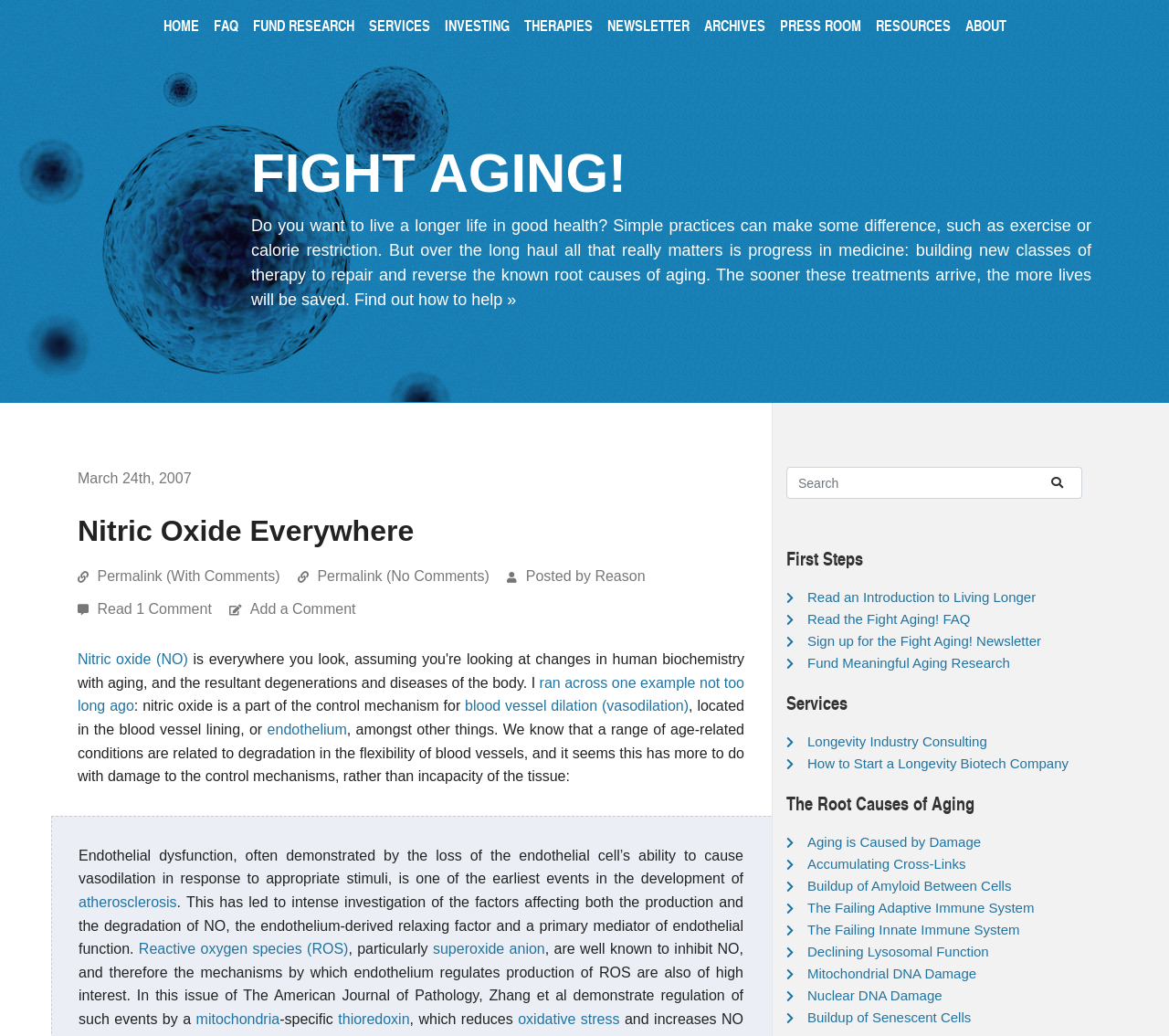Find the bounding box coordinates for the UI element whose description is: "oxidative stress". The coordinates should be four float numbers between 0 and 1, in the format [left, top, right, bottom].

[0.443, 0.976, 0.53, 0.991]